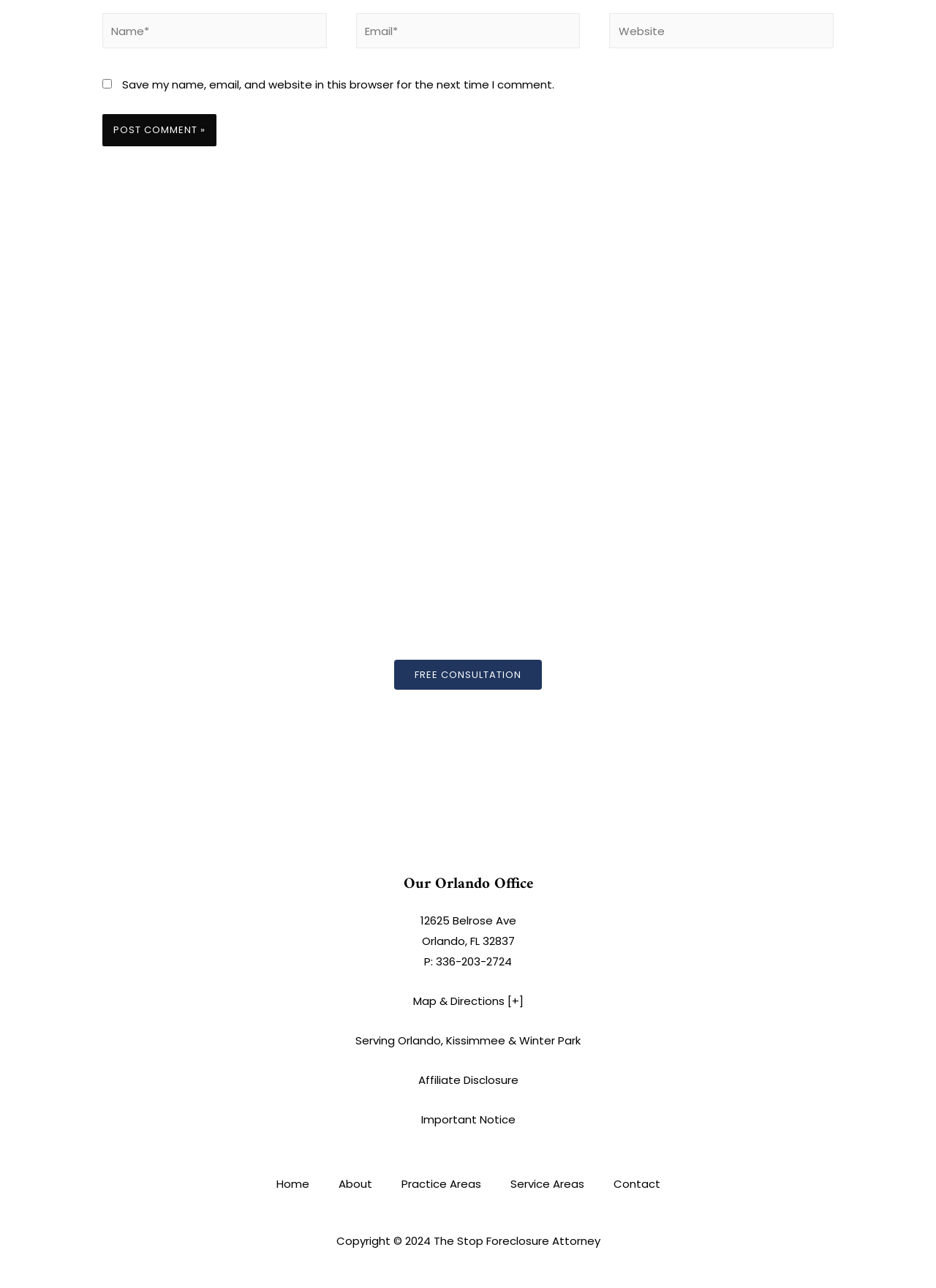What is the purpose of the checkbox?
Refer to the image and give a detailed answer to the question.

The checkbox is labeled 'Save my name, email, and website in this browser for the next time I comment.' This suggests that its purpose is to save the user's comment information for future use.